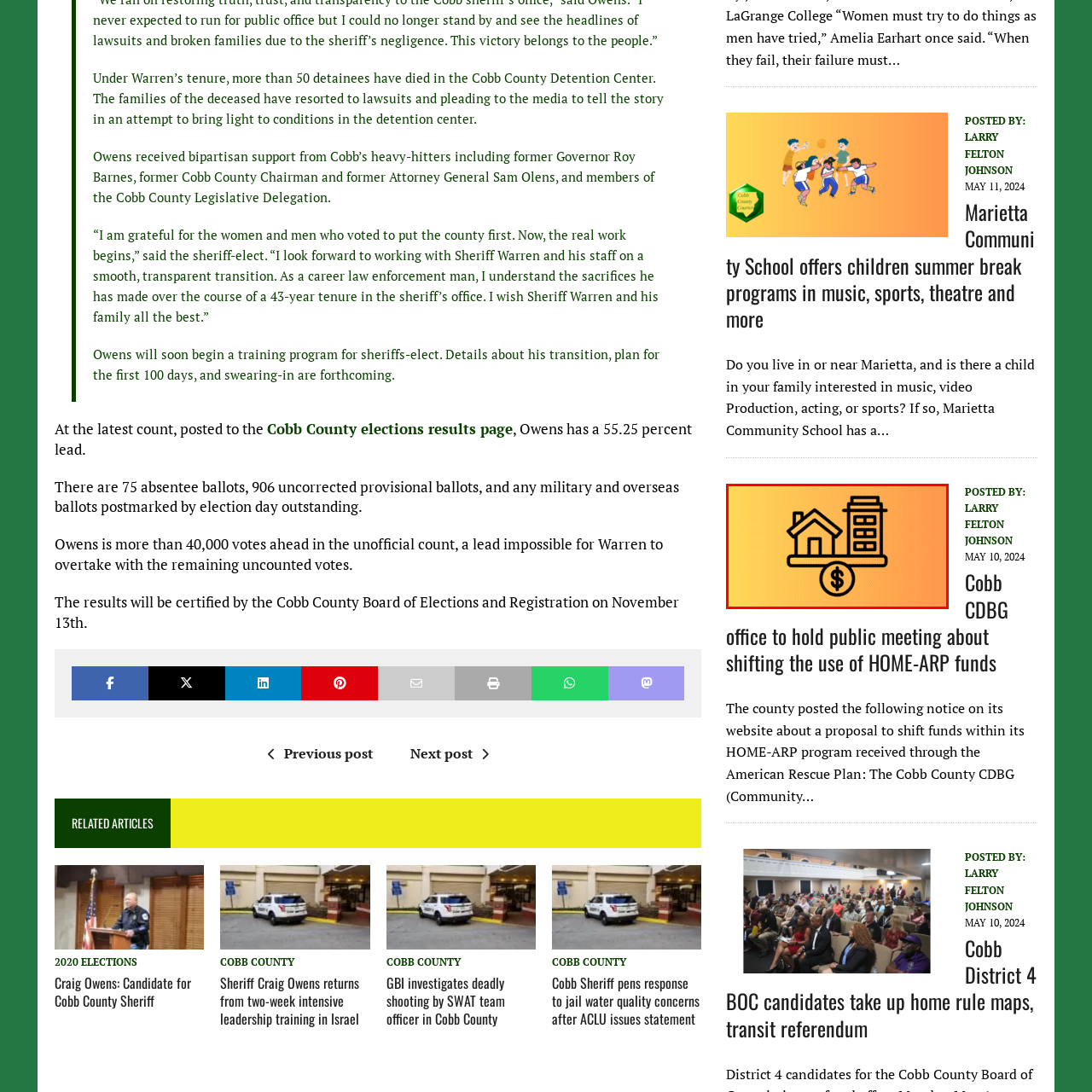Detail the scene within the red-bordered box in the image, including all relevant features and actions.

The image features a stylized graphic illustrating the relationship between residential and commercial real estate. On the left, a simple outline of a house represents the residential sector, while on the right, a taller building symbolizes commercial properties, reflecting the diverse landscape of real estate investment. Below the structures is a dollar sign, highlighting the economic aspect of property ownership and investment. The background gradient transitions from a light orange to a deeper hue, suggesting a warm and inviting atmosphere, which contrasts with the financial theme. This visual serves as an engaging representation of the ongoing discussions about housing and economic development in the context of community planning and real estate markets.